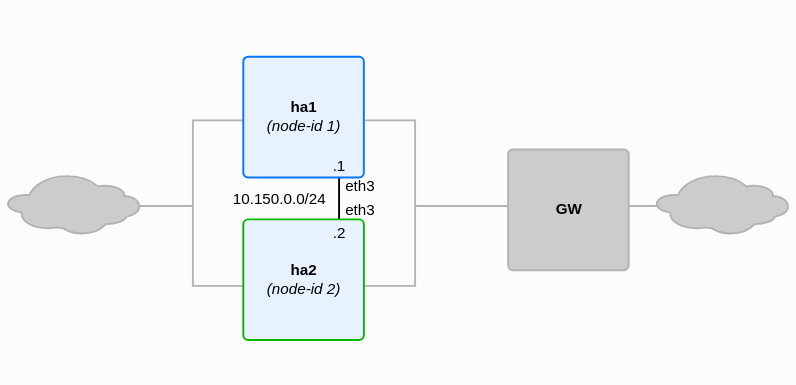Based on the image, give a detailed response to the question: What is the common interface label between the two nodes?

The common interface label between the two nodes can be found in the caption, which states that both nodes share a common interface labeled as eth3.